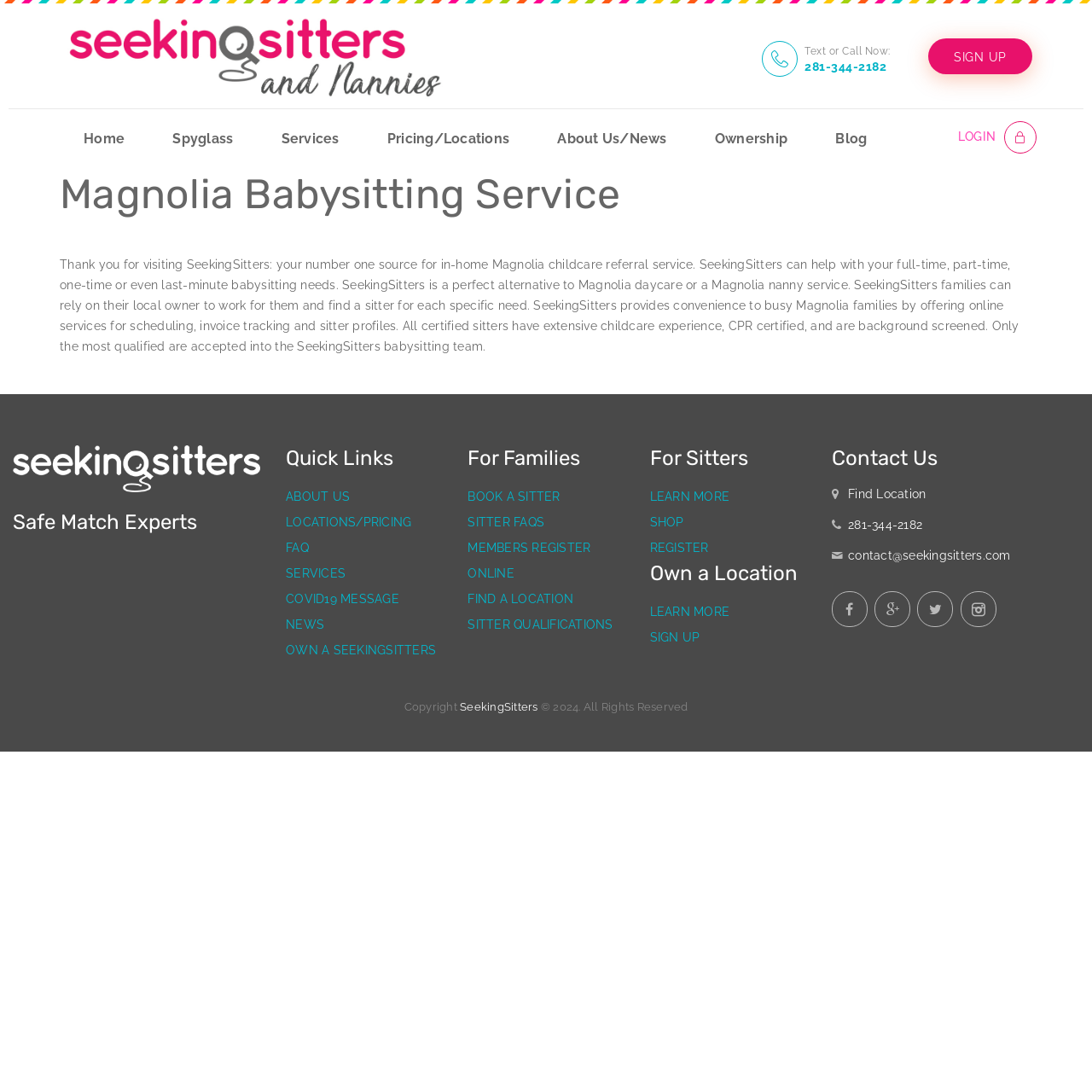Find the bounding box coordinates of the clickable area that will achieve the following instruction: "Visit CMOtech".

None